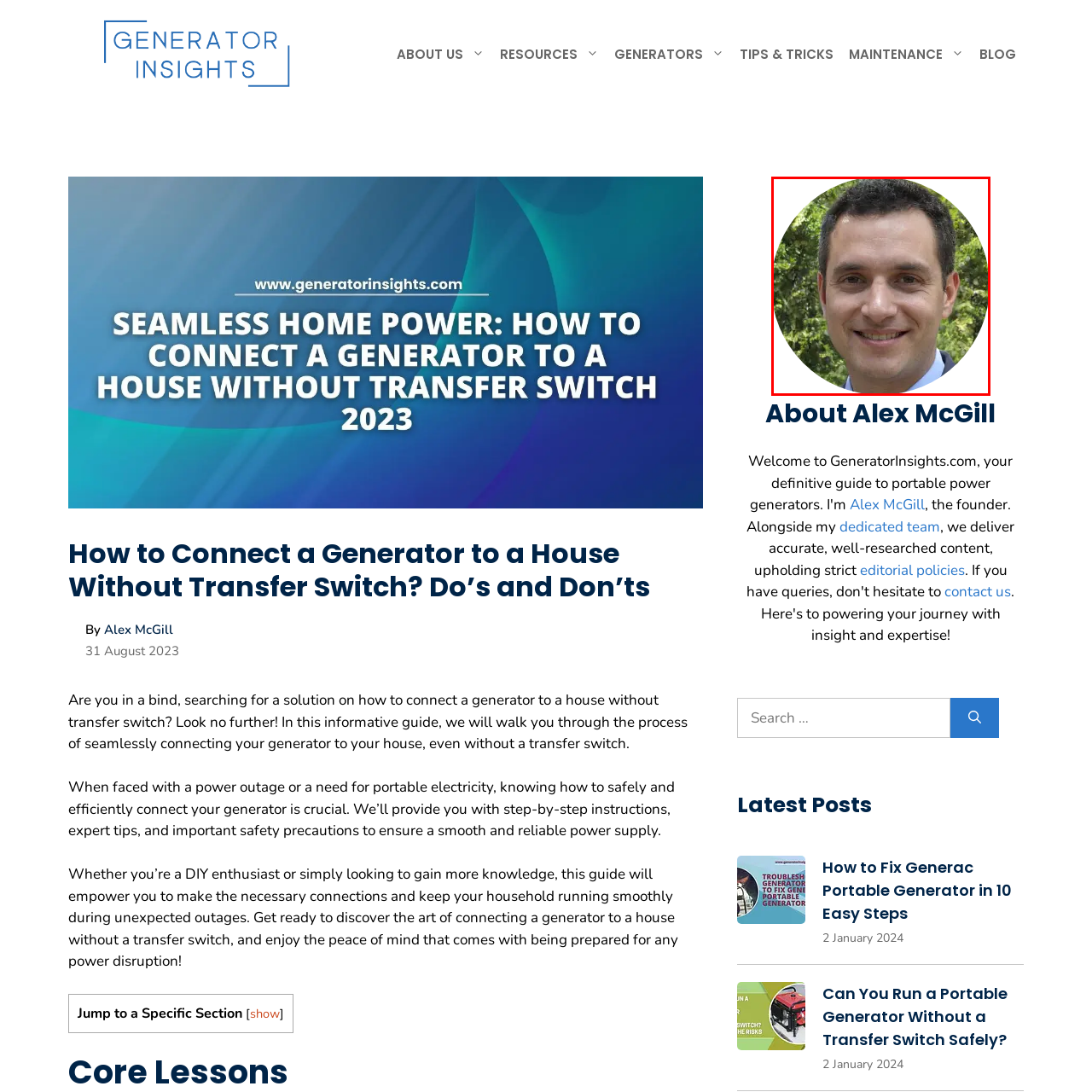Give a detailed account of the scene depicted in the image inside the red rectangle.

The image features a smiling individual, depicted within a round frame, set against a lush, green background. This person is identified as Alex McGill, the founder of Generator Insights. He is well-regarded for his contributions to the field of generator safety and efficiency. His approachable demeanor and professional appearance, wearing formal attire, reflect his dedication to providing accurate and well-researched content related to generator usage. This visual representation complements a guide that aims to educate readers on how to connect a generator to a house without a transfer switch, emphasizing practical tips and safety precautions in power management.